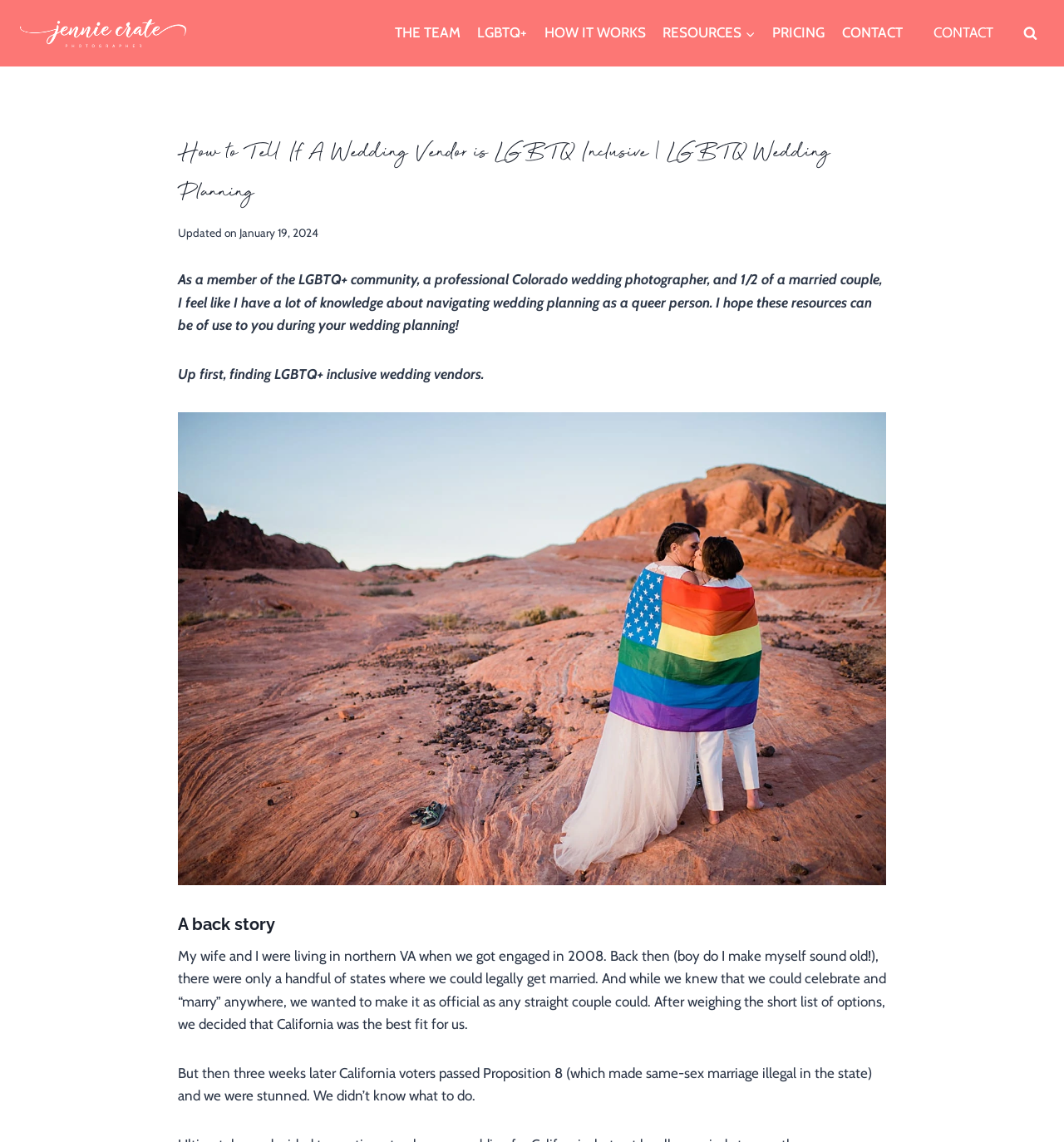Pinpoint the bounding box coordinates of the area that should be clicked to complete the following instruction: "Click on the 'View Search Form' button". The coordinates must be given as four float numbers between 0 and 1, i.e., [left, top, right, bottom].

[0.955, 0.017, 0.981, 0.041]